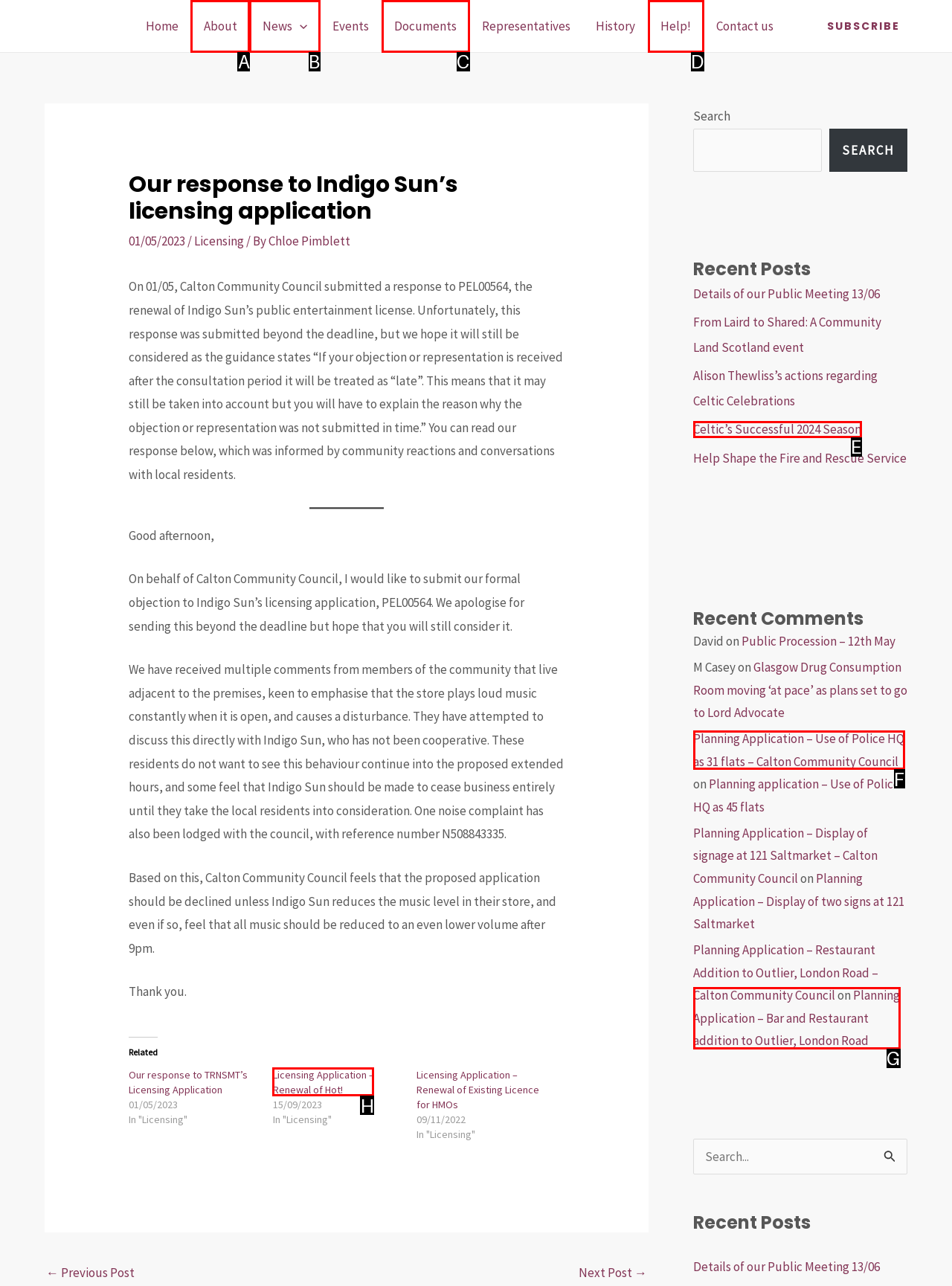Based on the element description: Celtic’s Successful 2024 Season, choose the best matching option. Provide the letter of the option directly.

E